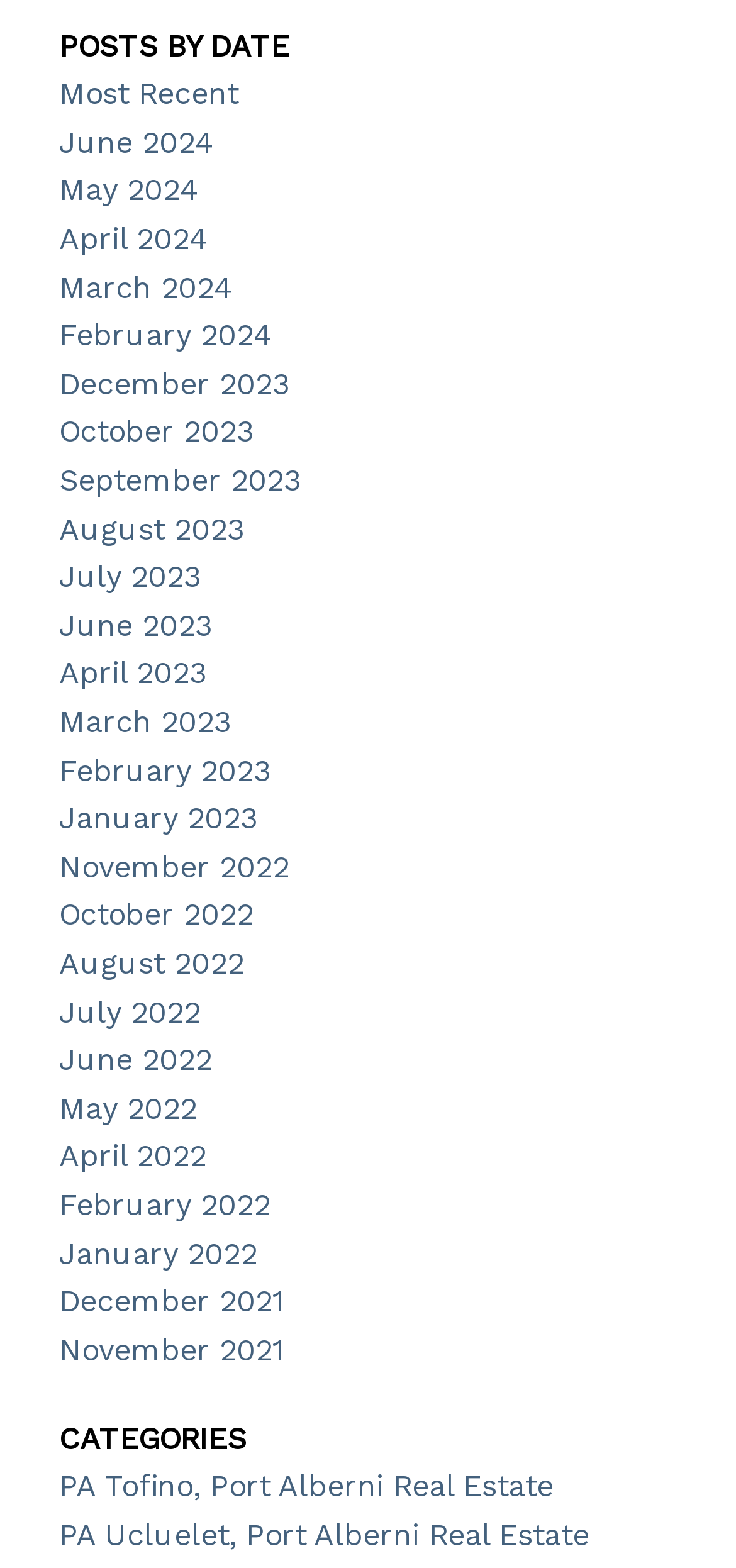Using the element description provided, determine the bounding box coordinates in the format (top-left x, top-left y, bottom-right x, bottom-right y). Ensure that all values are floating point numbers between 0 and 1. Element description: Join our ambitious vision

None